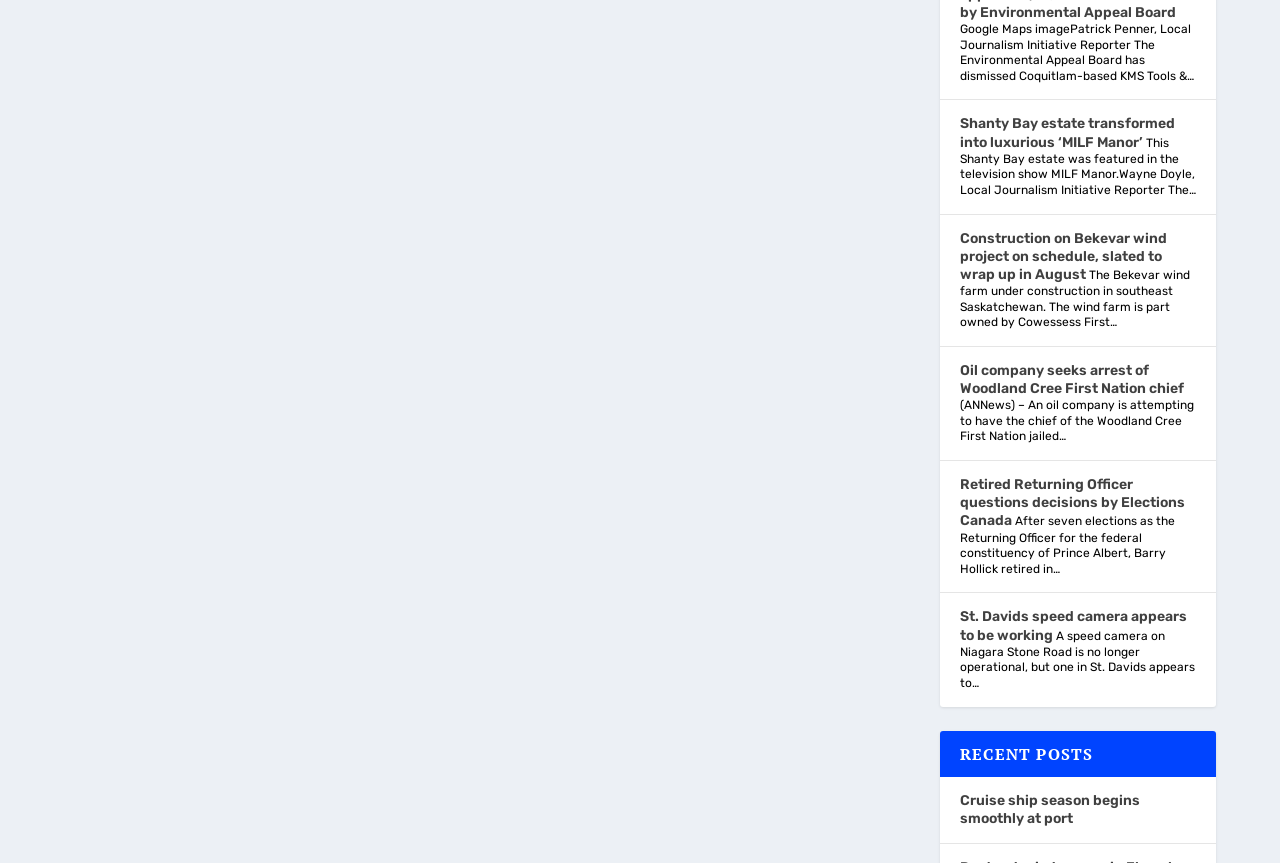Please identify the bounding box coordinates of the element that needs to be clicked to perform the following instruction: "Learn about Construction on Bekevar wind project".

[0.75, 0.266, 0.912, 0.328]